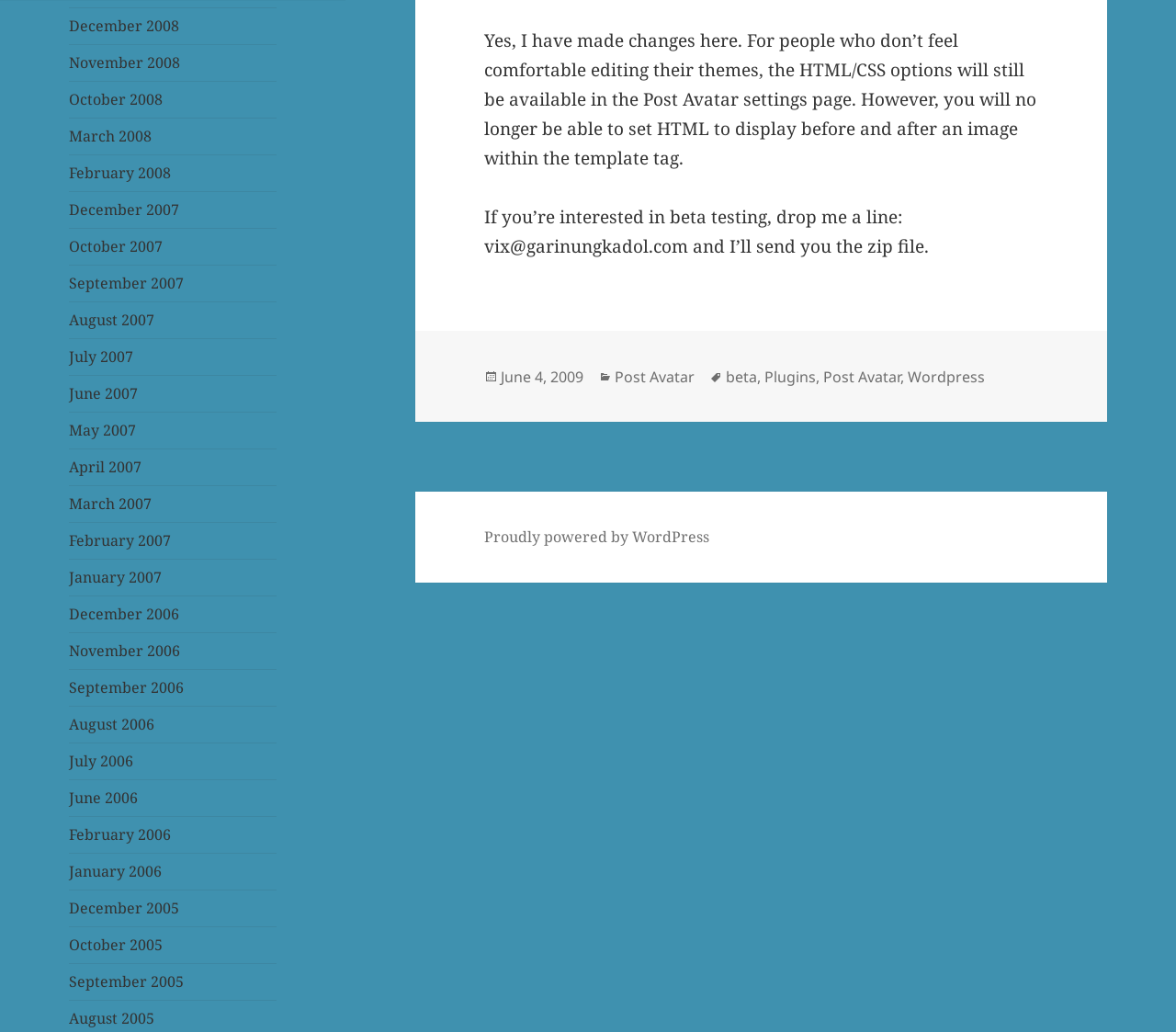Answer the question briefly using a single word or phrase: 
What is the platform mentioned in the footer section?

WordPress